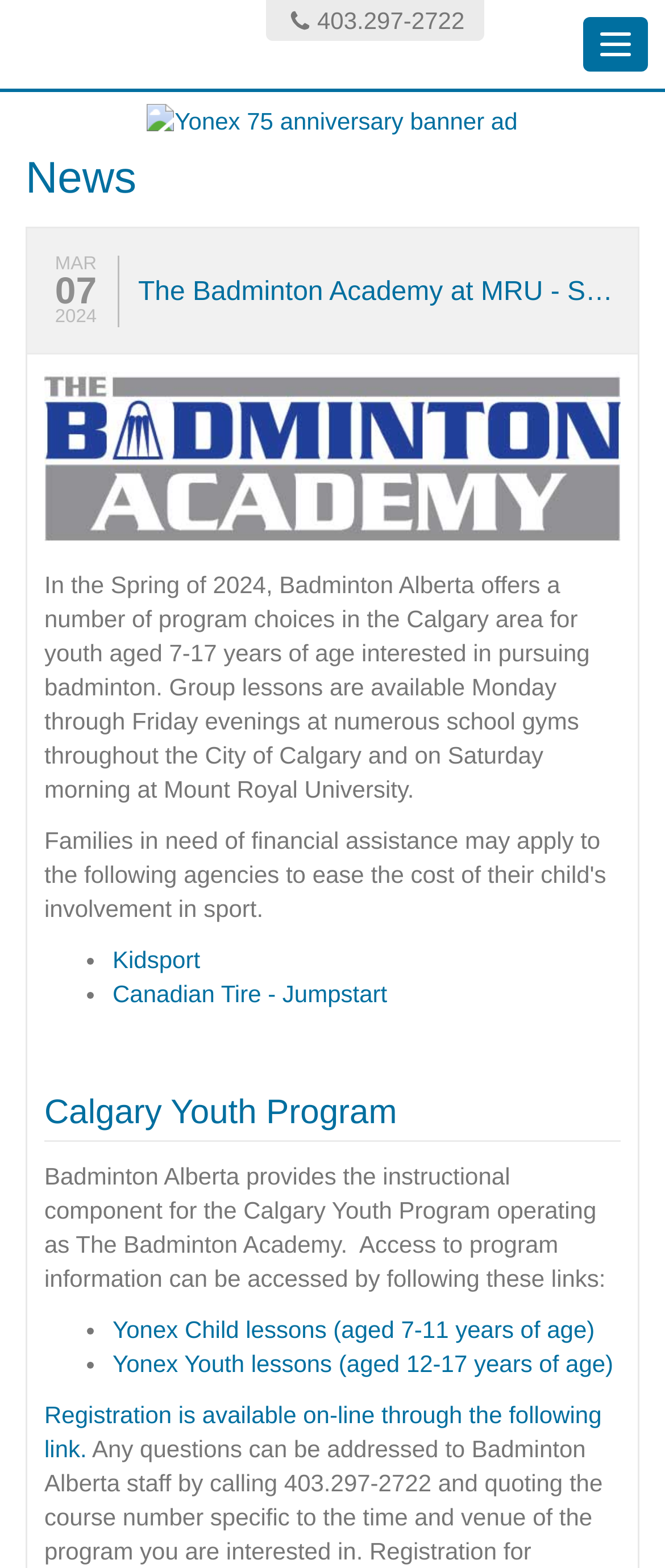What is the location of the program?
Refer to the image and respond with a one-word or short-phrase answer.

Calgary area